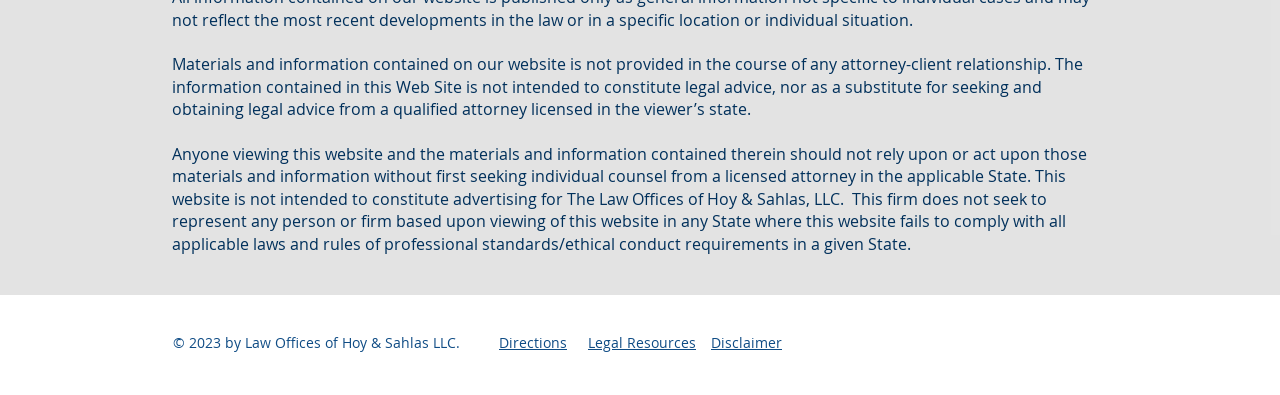Using the provided description aria-label="Facebook", find the bounding box coordinates for the UI element. Provide the coordinates in (top-left x, top-left y, bottom-right x, bottom-right y) format, ensuring all values are between 0 and 1.

[0.83, 0.843, 0.848, 0.901]